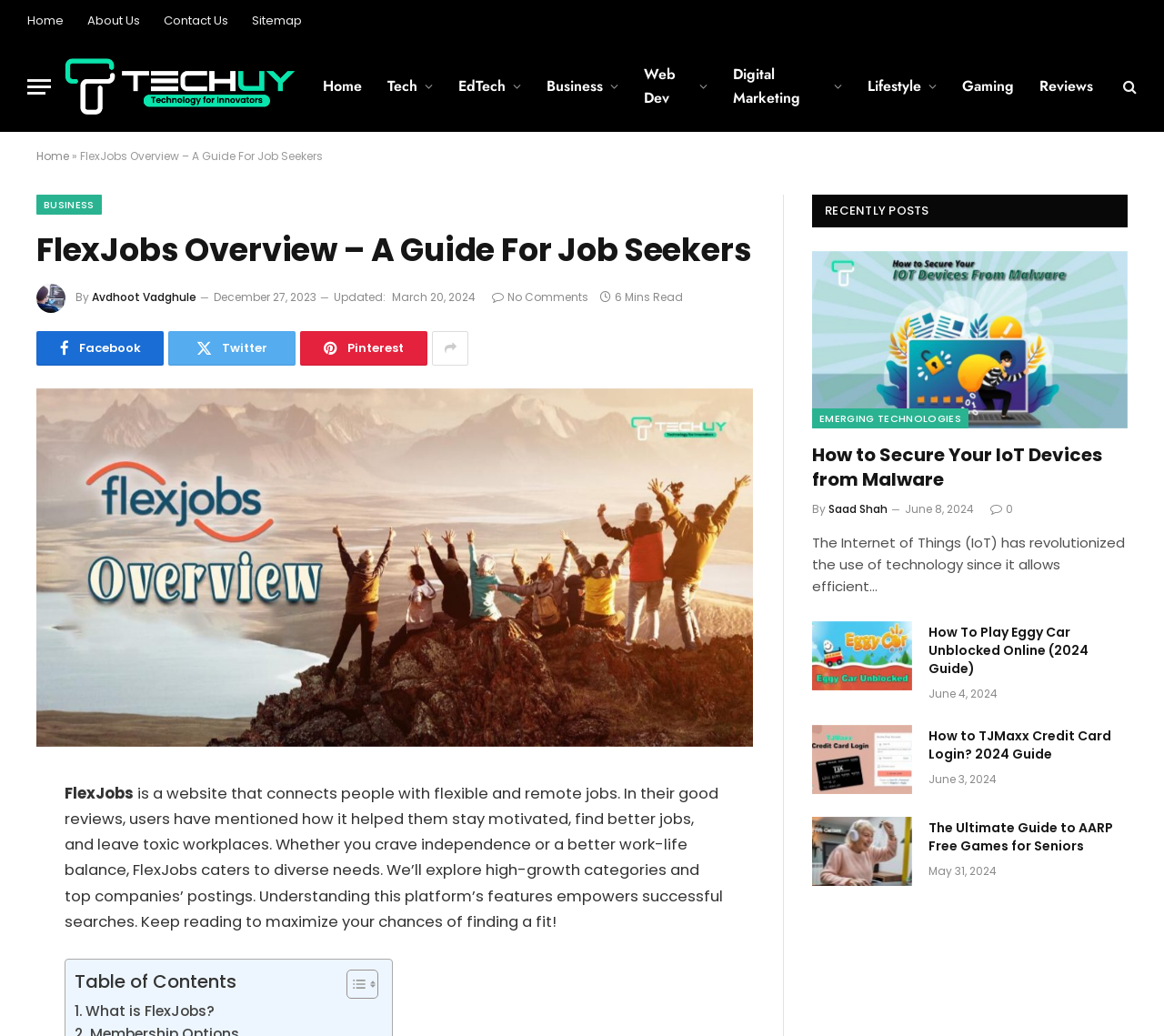What is FlexJobs?
With the help of the image, please provide a detailed response to the question.

Based on the webpage content, FlexJobs is a platform that connects people with flexible and remote job opportunities. The website provides a range of job listings and resources to help users find better jobs and achieve a better work-life balance.